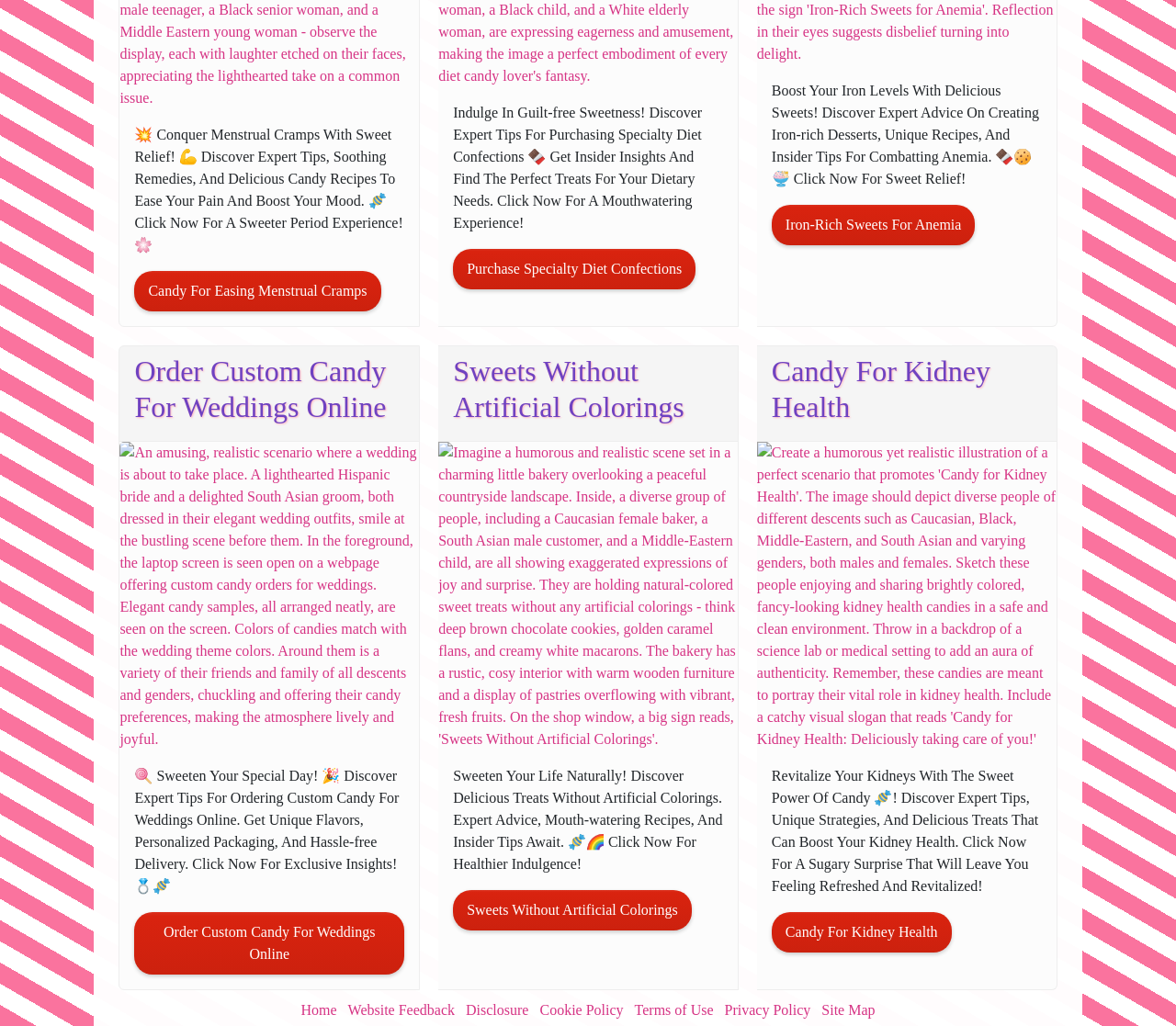Determine the bounding box coordinates for the clickable element required to fulfill the instruction: "Discover sweets without artificial colorings". Provide the coordinates as four float numbers between 0 and 1, i.e., [left, top, right, bottom].

[0.385, 0.868, 0.588, 0.907]